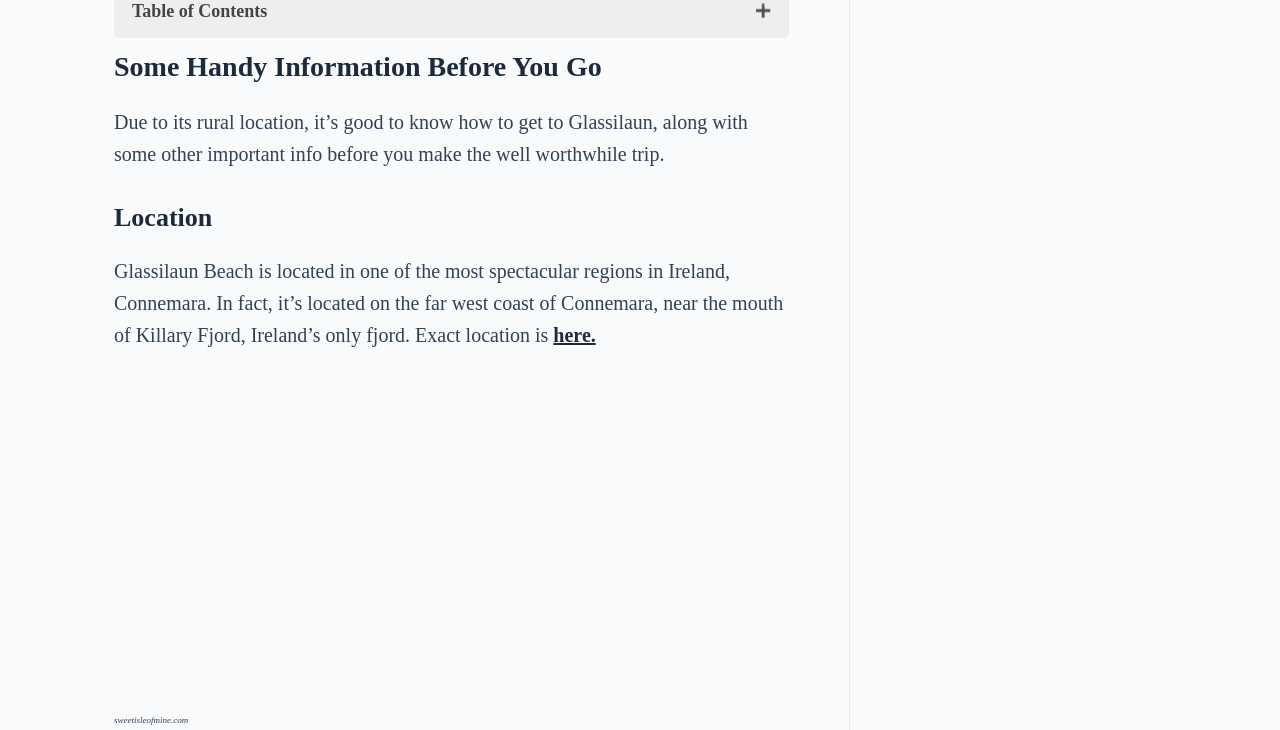Please locate the bounding box coordinates of the element that should be clicked to complete the given instruction: "Read about 'Location'".

[0.152, 0.103, 0.177, 0.117]